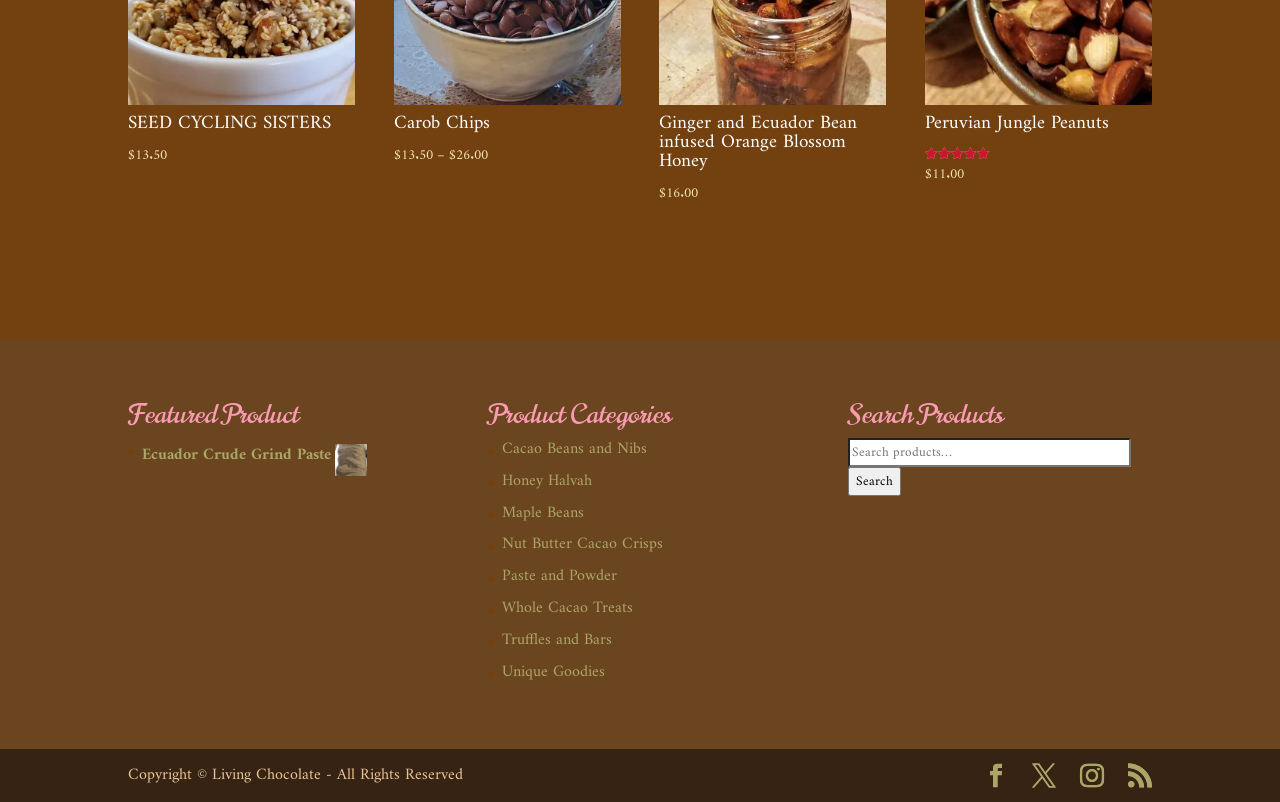How much does the Peruvian Jungle Peanuts cost?
Utilize the information in the image to give a detailed answer to the question.

The price of the Peruvian Jungle Peanuts is listed next to its name, and it is '$11.00', which is a static text element.